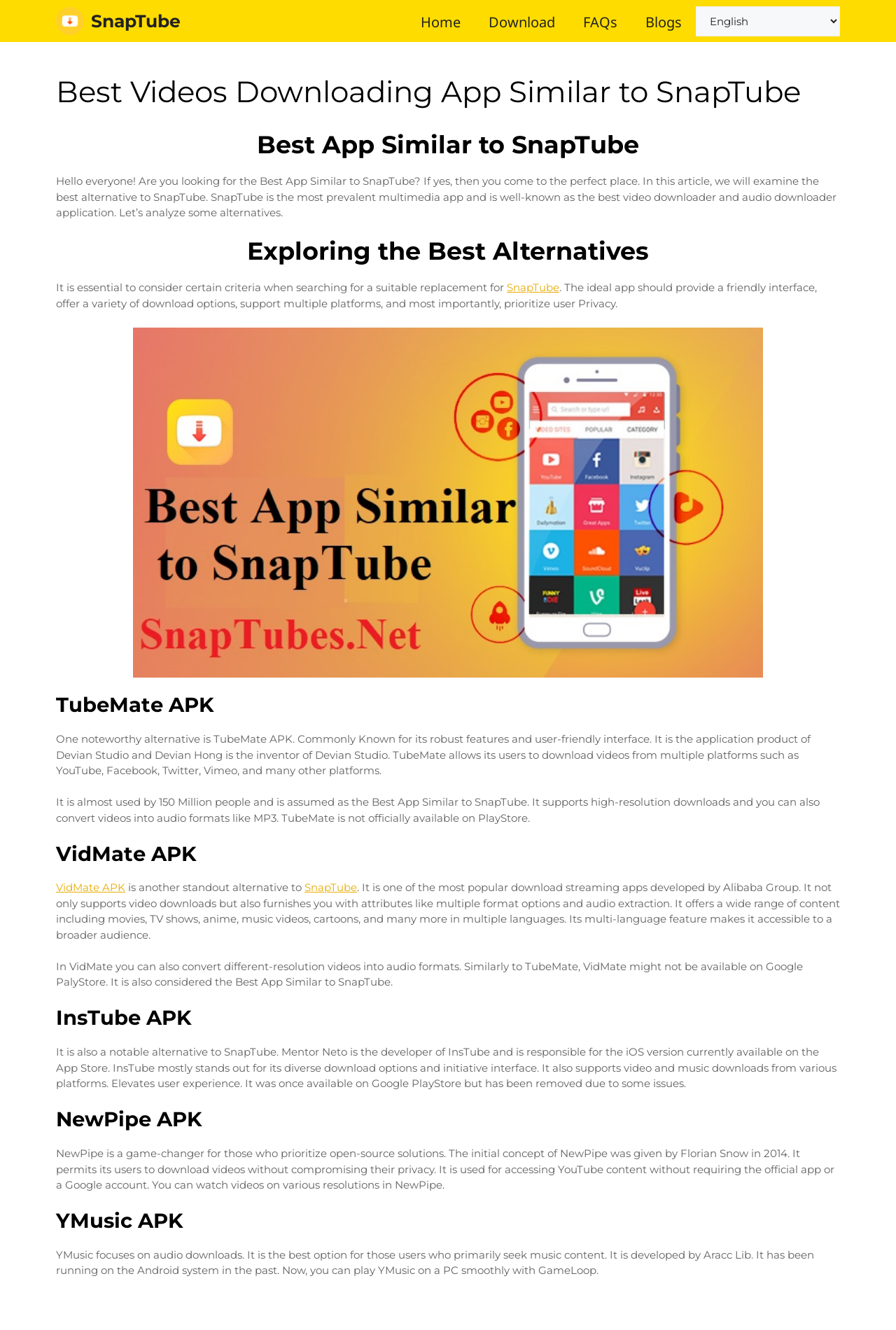Answer the question below with a single word or a brief phrase: 
How many alternatives to SnapTube are mentioned on the webpage?

5